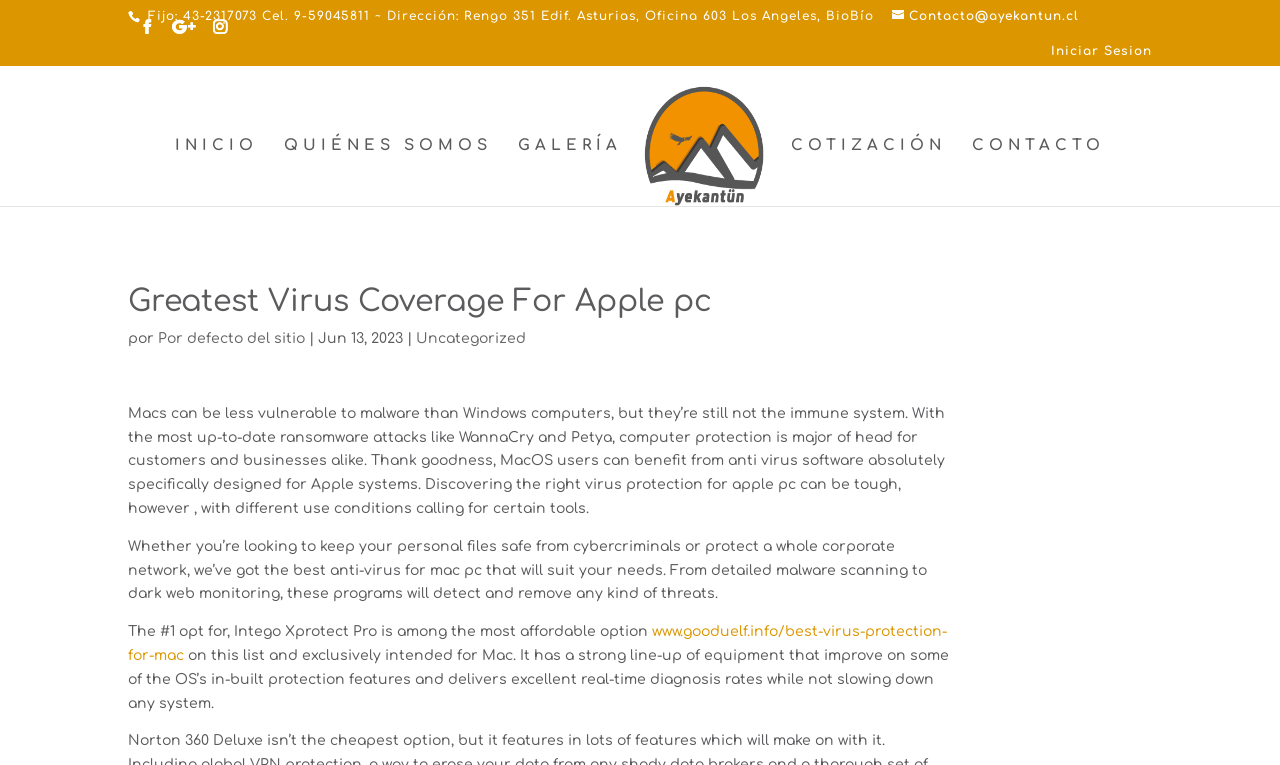Identify the bounding box coordinates for the UI element described as follows: Common Space. Use the format (top-left x, top-left y, bottom-right x, bottom-right y) and ensure all values are floating point numbers between 0 and 1.

None